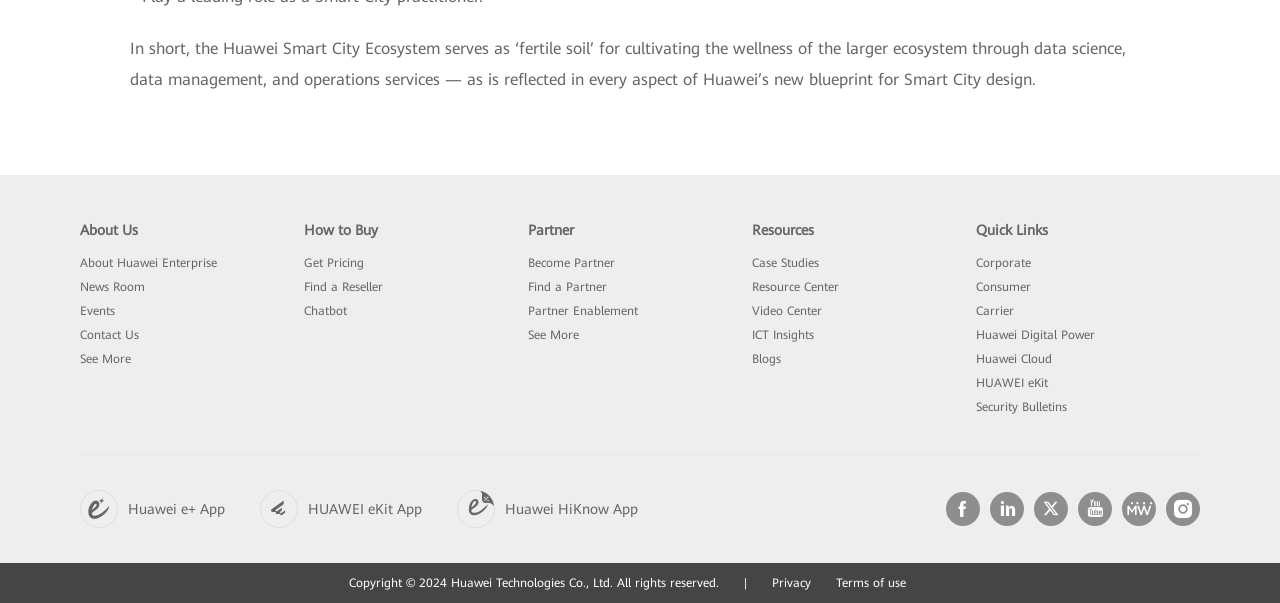Provide a brief response to the question below using a single word or phrase: 
How many social media links are there at the bottom of the webpage?

6